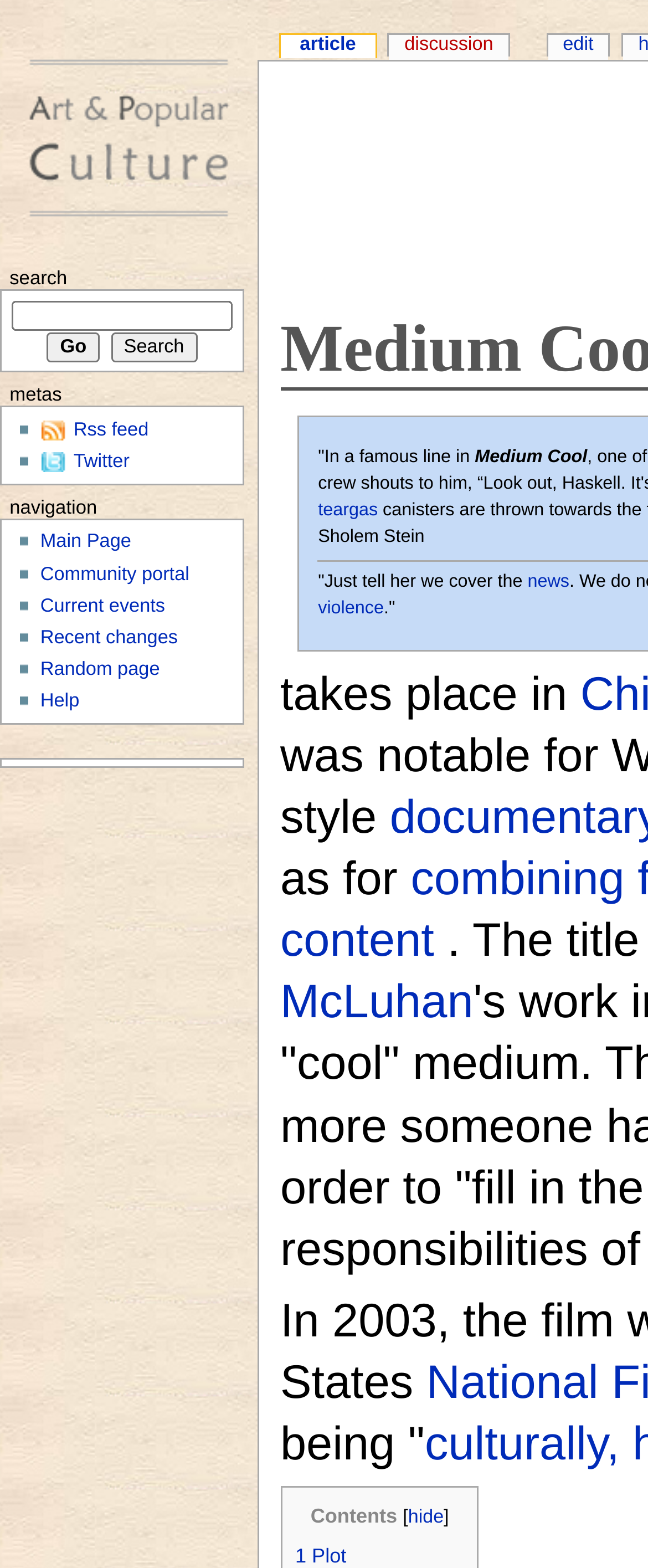Please locate the bounding box coordinates of the element that should be clicked to achieve the given instruction: "read about asbestos".

None